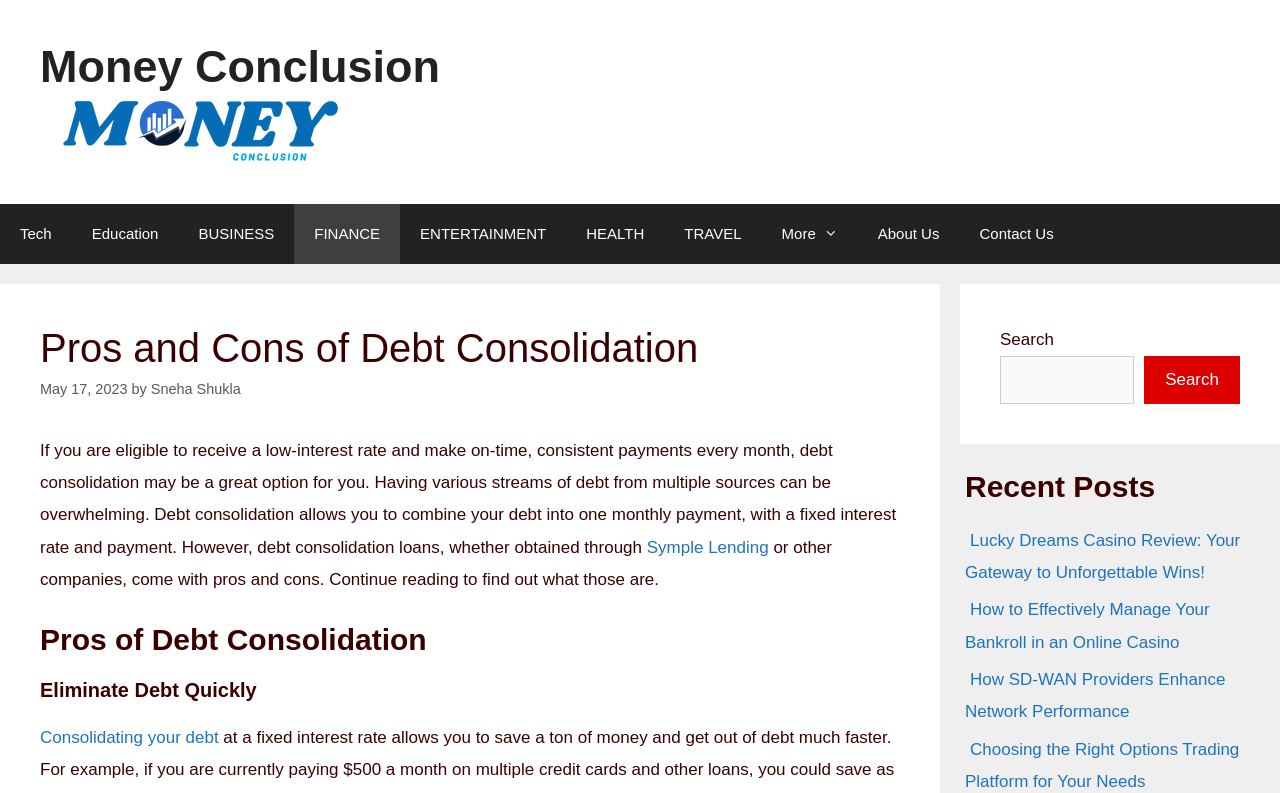Please locate the bounding box coordinates of the element that should be clicked to complete the given instruction: "Explore the 'Recent Posts' section".

[0.754, 0.591, 0.996, 0.637]